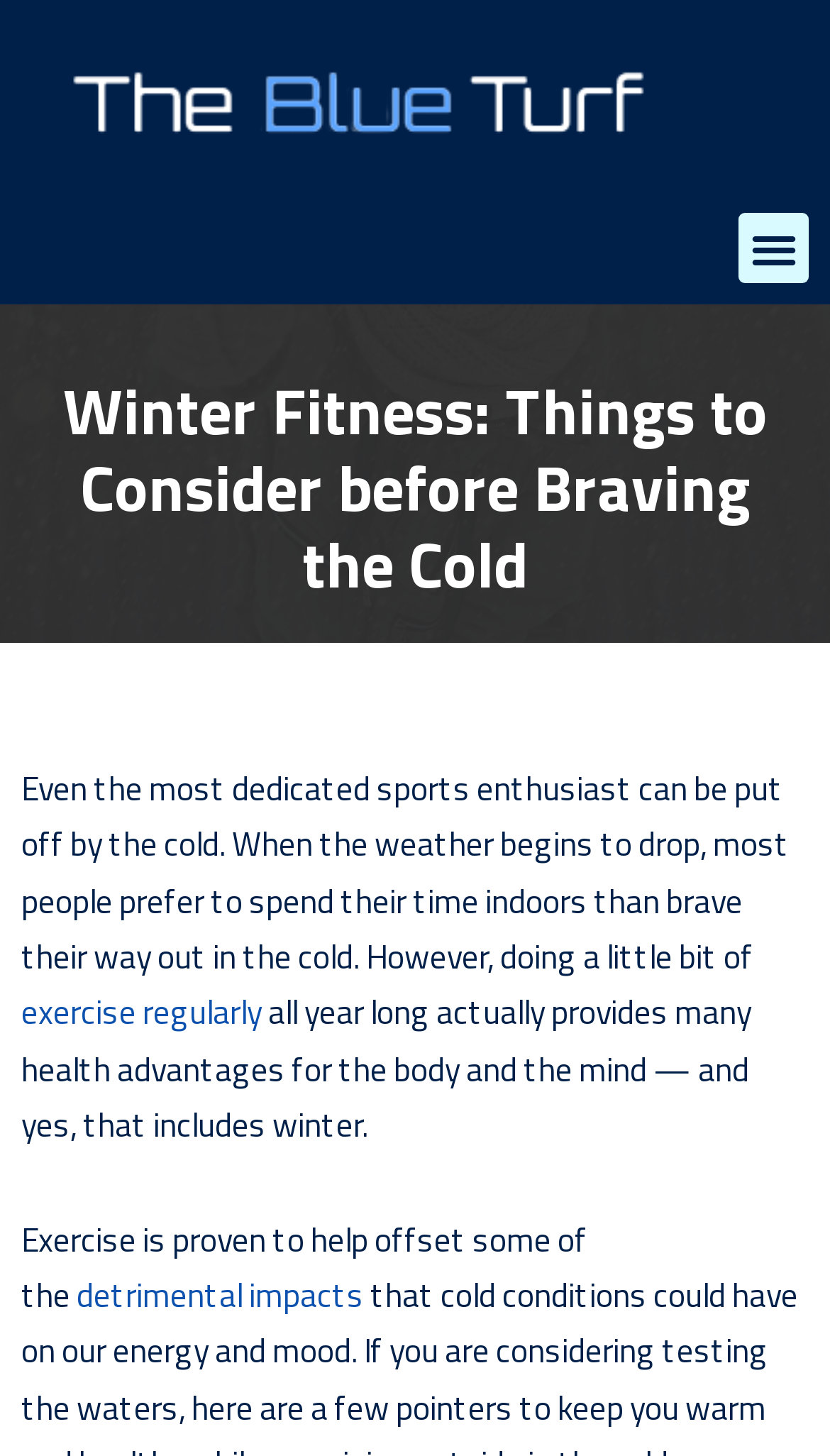Generate the text content of the main headline of the webpage.

Winter Fitness: Things to Consider before Braving the Cold